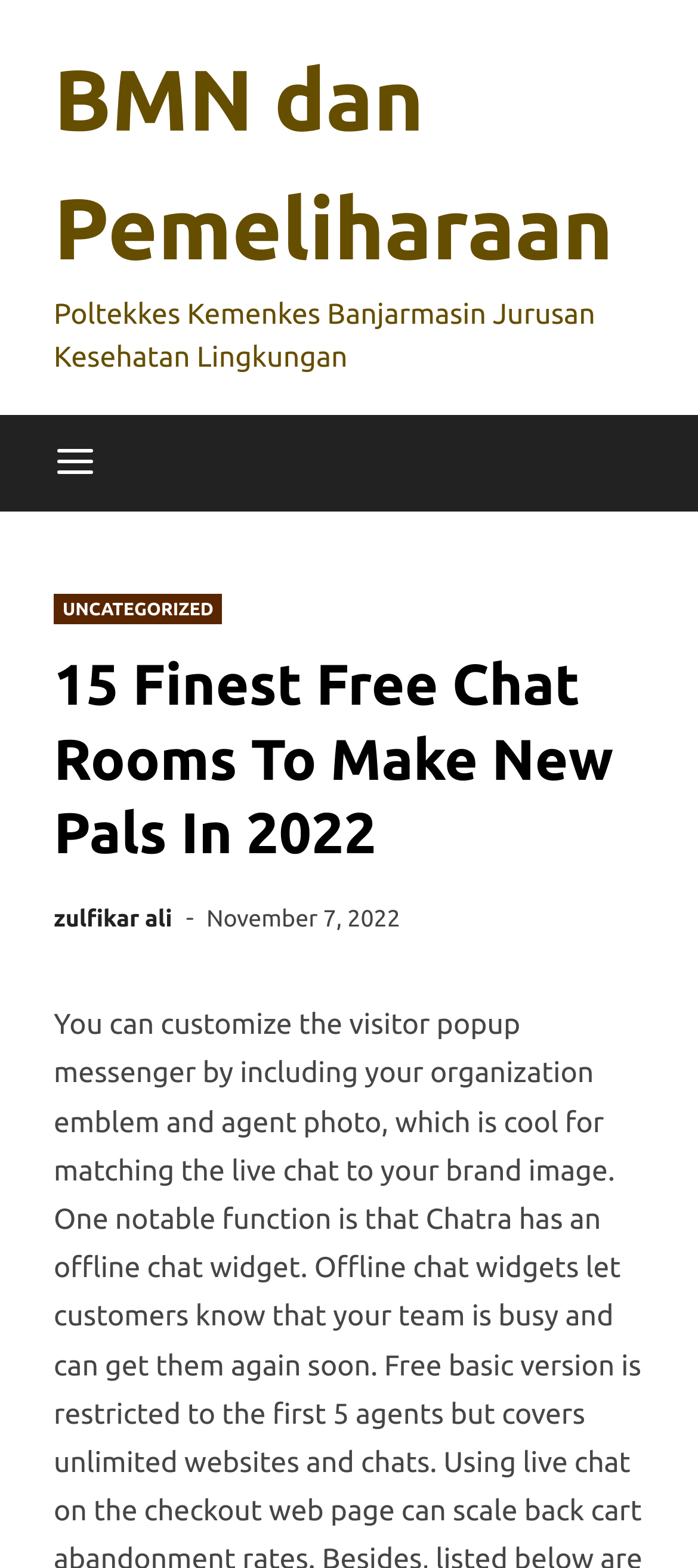Please determine the headline of the webpage and provide its content.

15 Finest Free Chat Rooms To Make New Pals In 2022